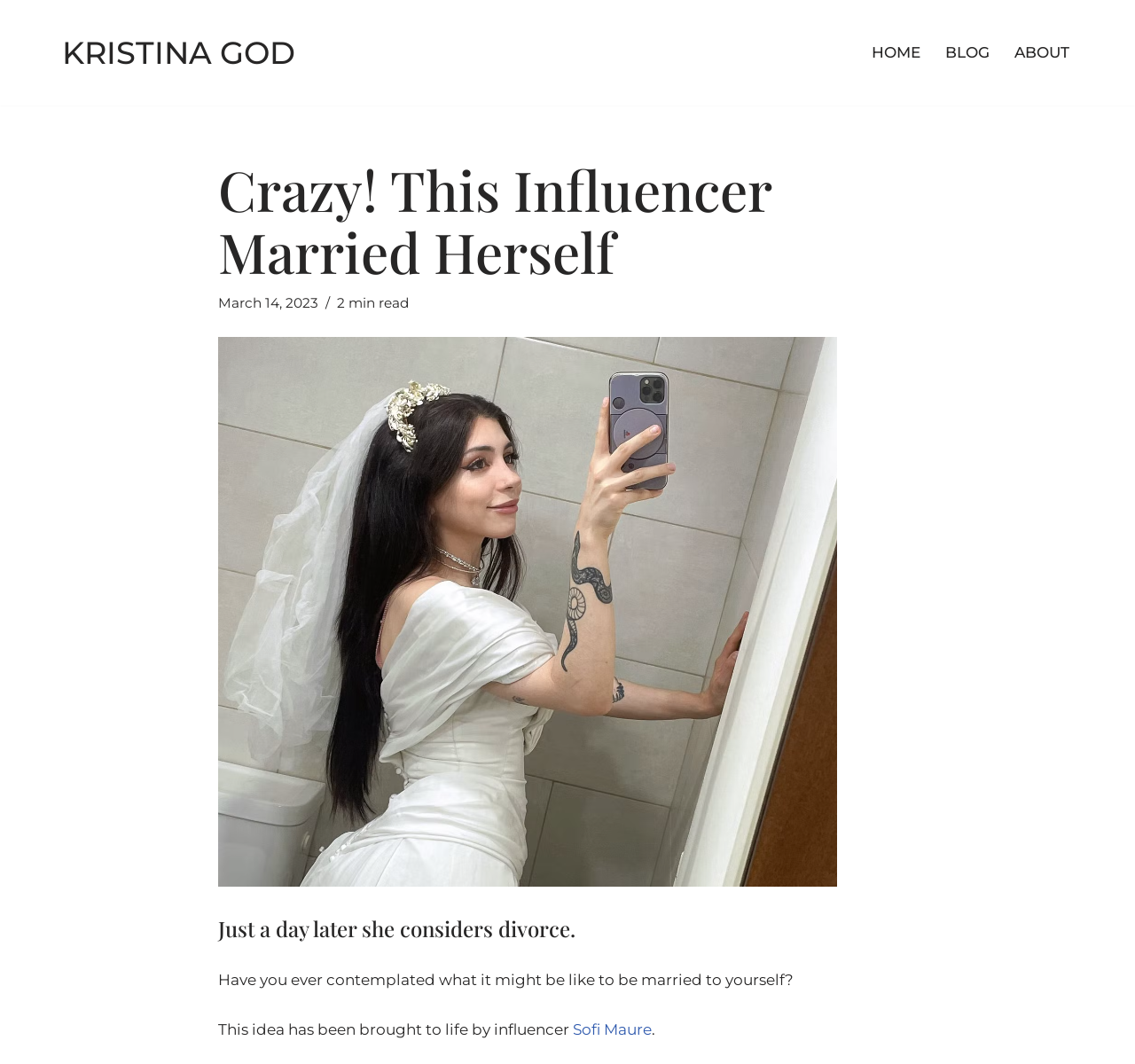What is the name of the website?
Using the image, respond with a single word or phrase.

KRISTINA GOD